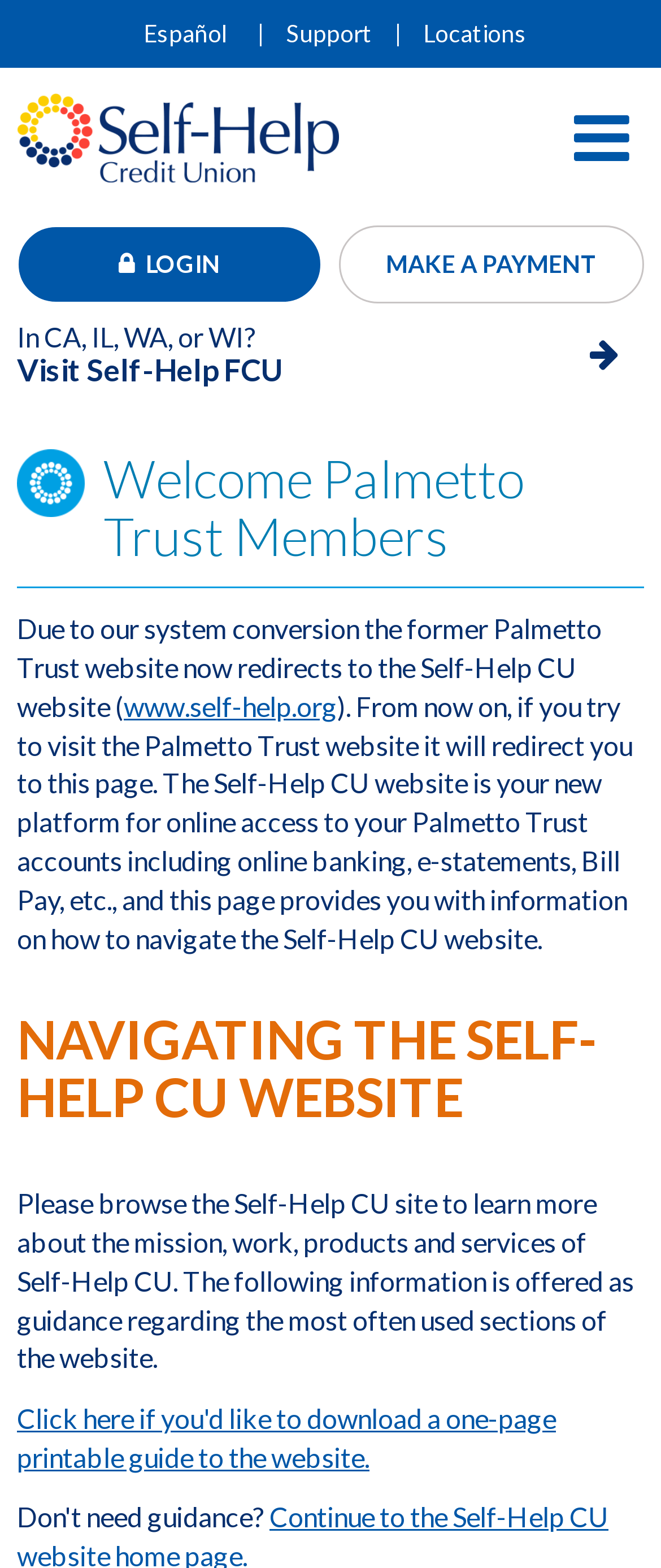Can you look at the image and give a comprehensive answer to the question:
What language can be switched to?

The question is asking about the language switch option available on the webpage. By looking at the top navigation bar, we can see a link 'Español' which suggests that the user can switch to Spanish language.